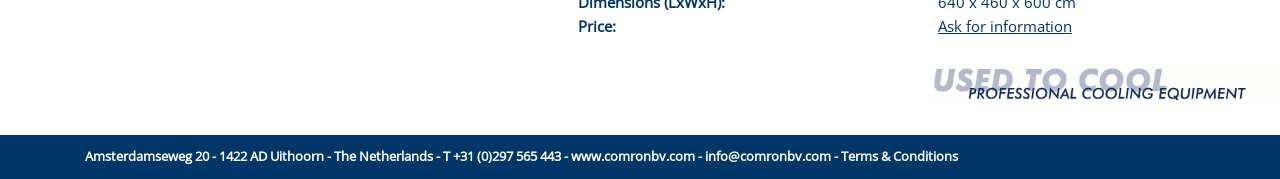Locate the bounding box of the UI element described by: "Terms & Conditions" in the given webpage screenshot.

[0.657, 0.819, 0.748, 0.92]